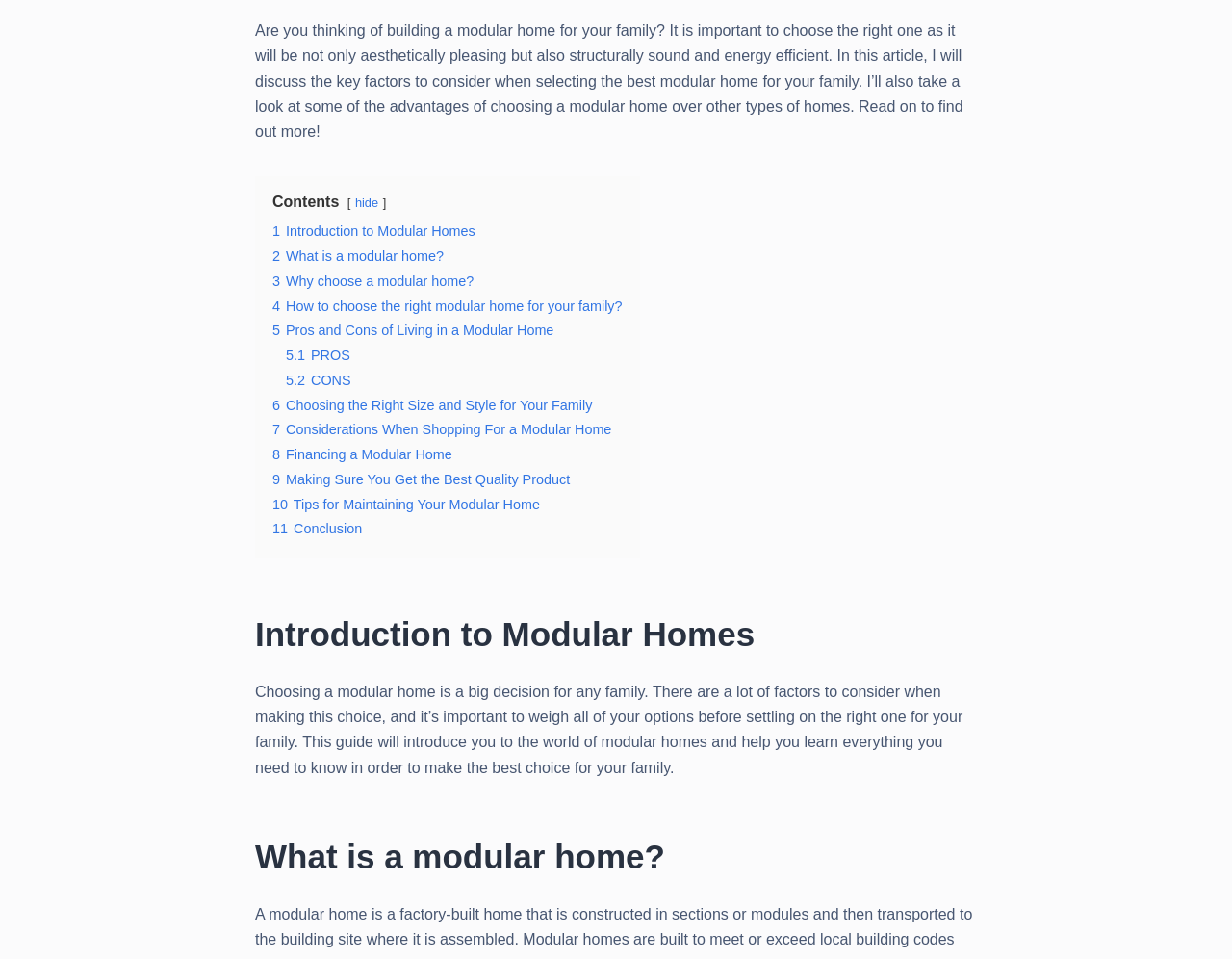Show the bounding box coordinates for the element that needs to be clicked to execute the following instruction: "Read the introduction to modular homes". Provide the coordinates in the form of four float numbers between 0 and 1, i.e., [left, top, right, bottom].

[0.207, 0.635, 0.793, 0.688]